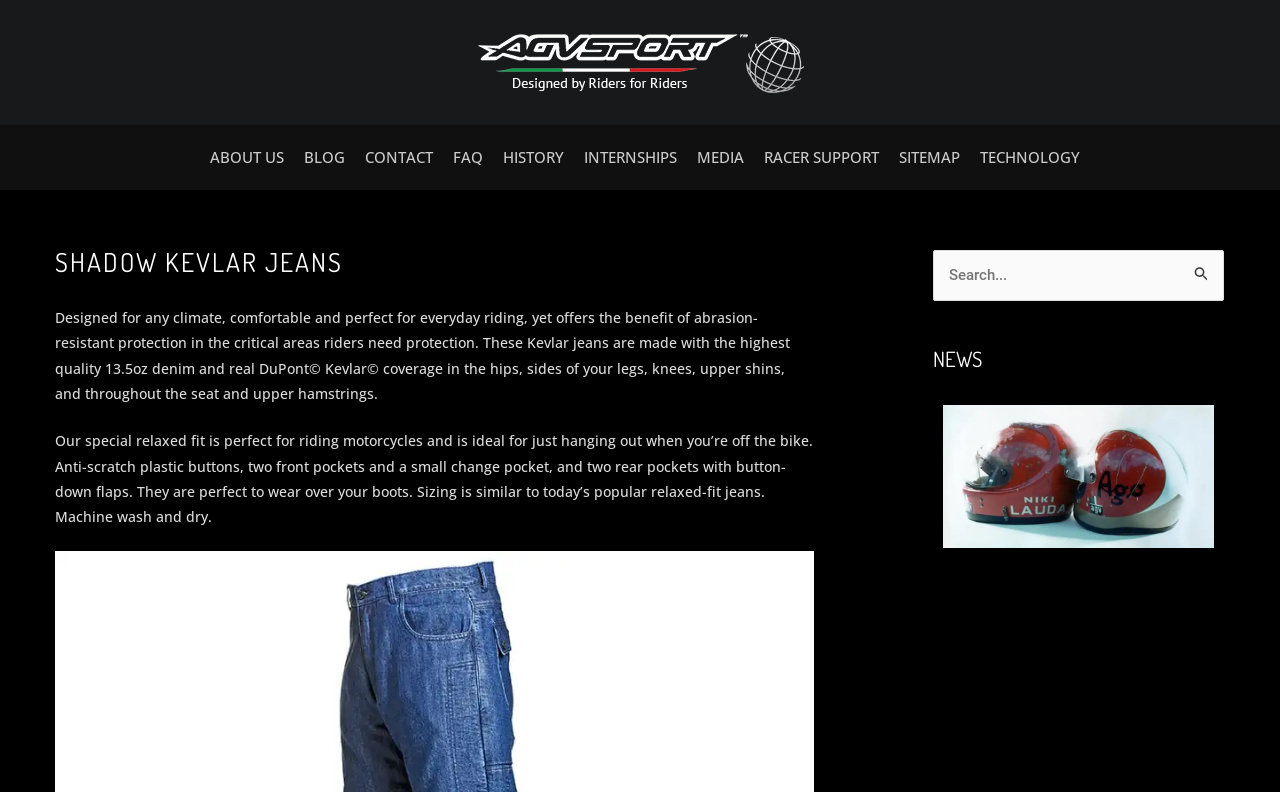What type of product is featured on this page?
Using the image, respond with a single word or phrase.

Kevlar jeans